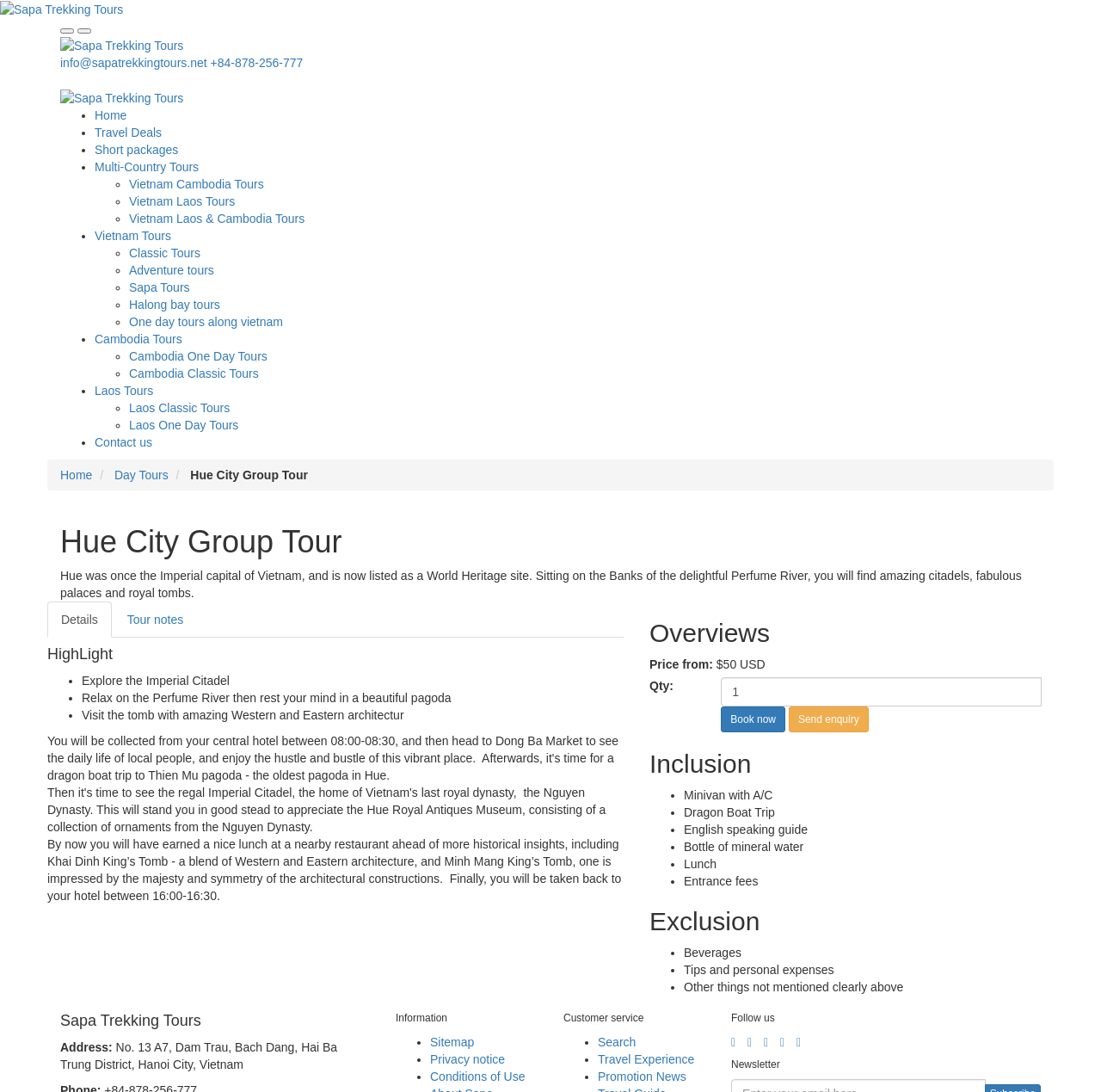Identify the bounding box coordinates for the UI element described as follows: "Vietnam Laos Tours". Ensure the coordinates are four float numbers between 0 and 1, formatted as [left, top, right, bottom].

[0.117, 0.178, 0.213, 0.191]